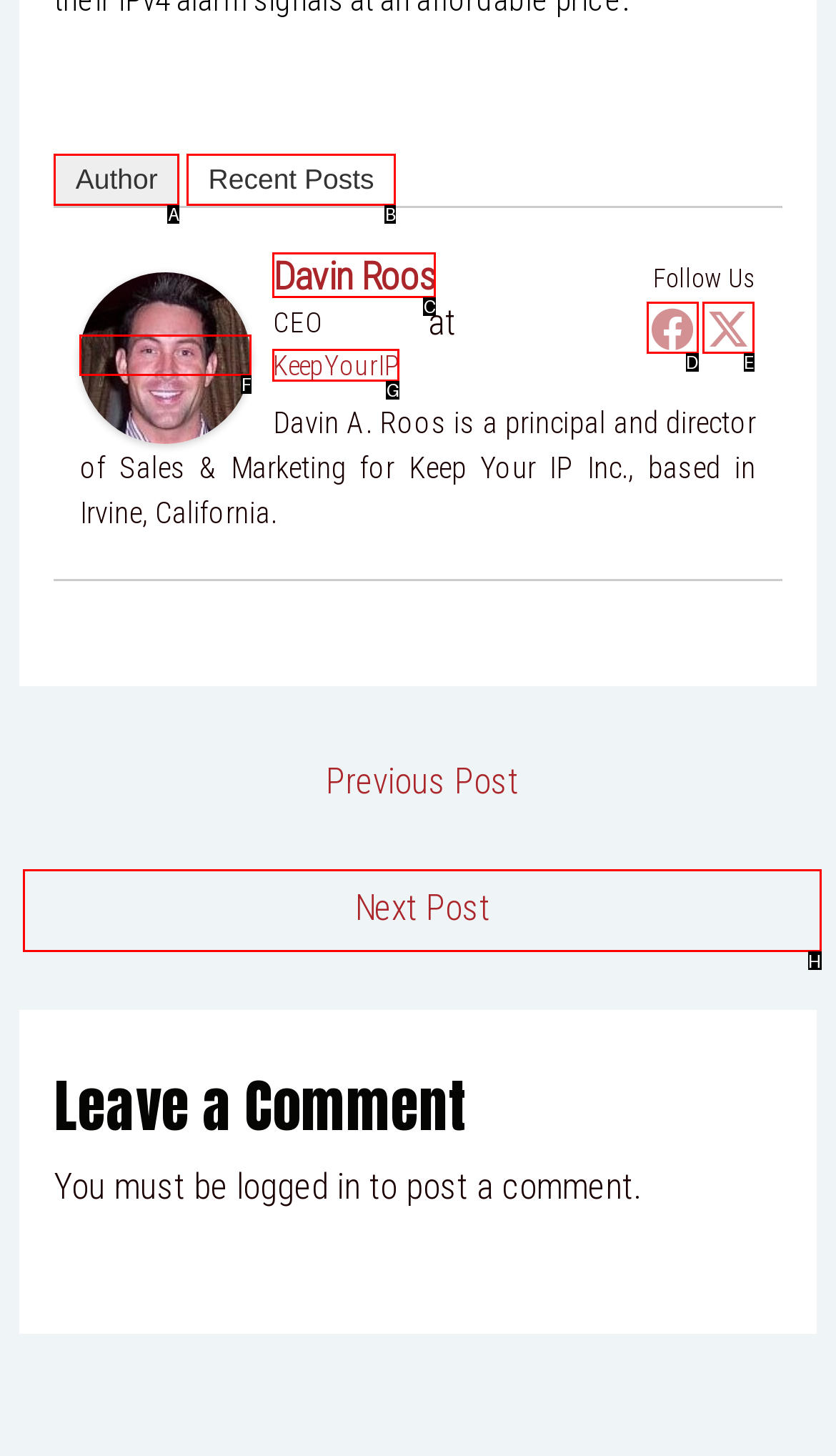Which option best describes: parent_node: Follow Us title="Twitter"
Respond with the letter of the appropriate choice.

E